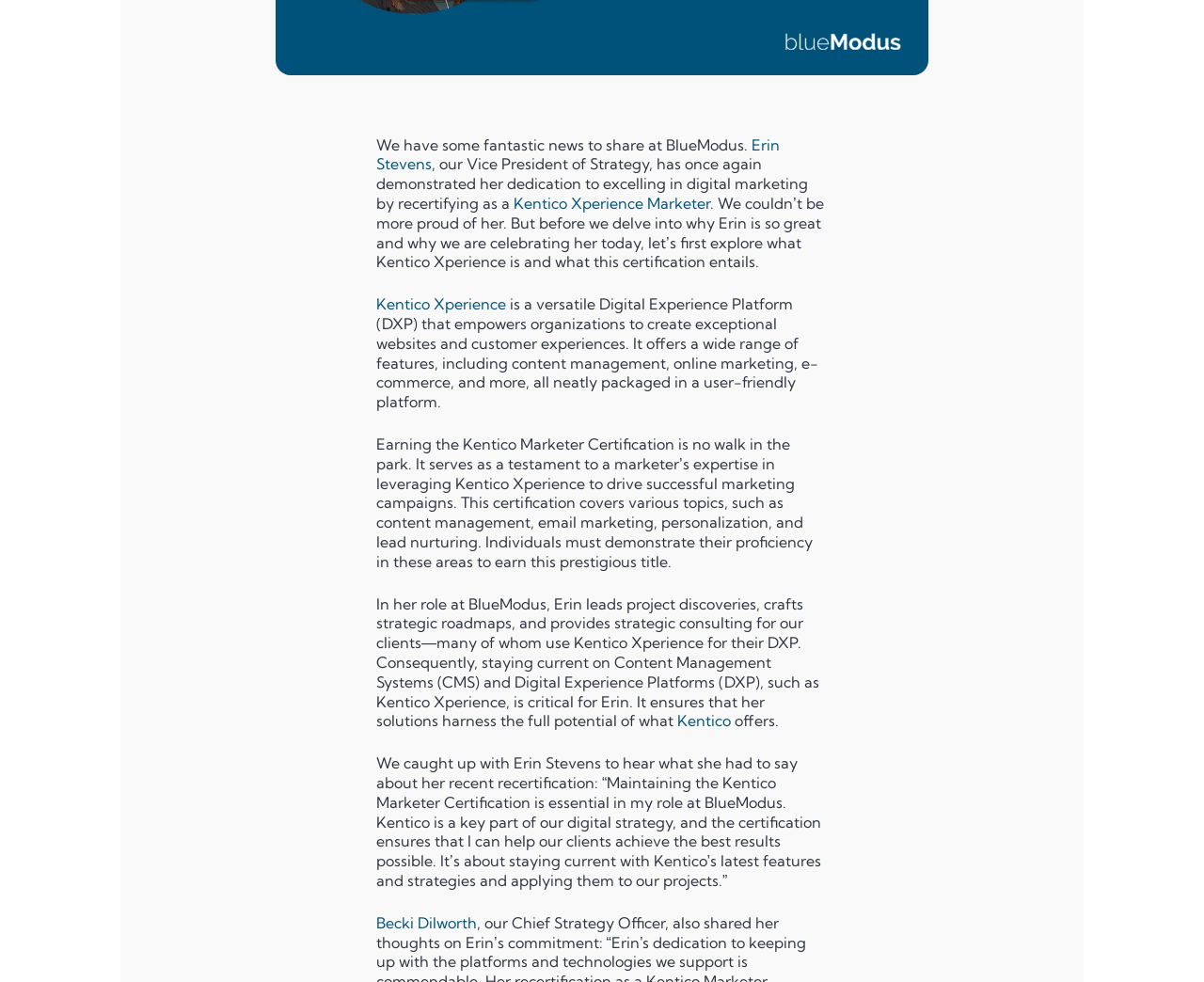Determine the bounding box coordinates of the UI element that matches the following description: "303.759.2100". The coordinates should be four float numbers between 0 and 1 in the format [left, top, right, bottom].

[0.262, 0.479, 0.335, 0.499]